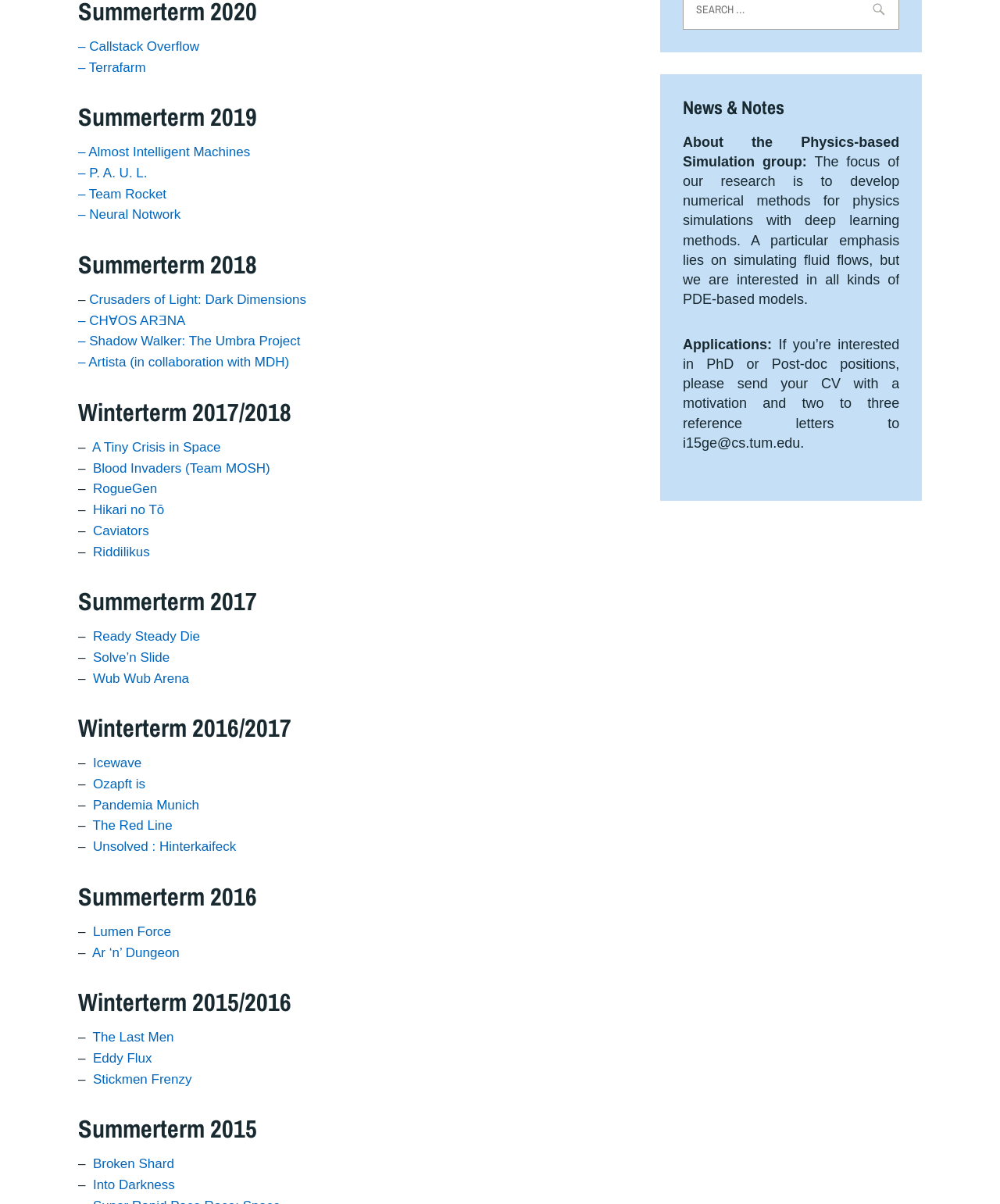Can you provide the bounding box coordinates for the element that should be clicked to implement the instruction: "Send email to 'i15ge@cs.tum.edu'"?

[0.683, 0.361, 0.8, 0.374]